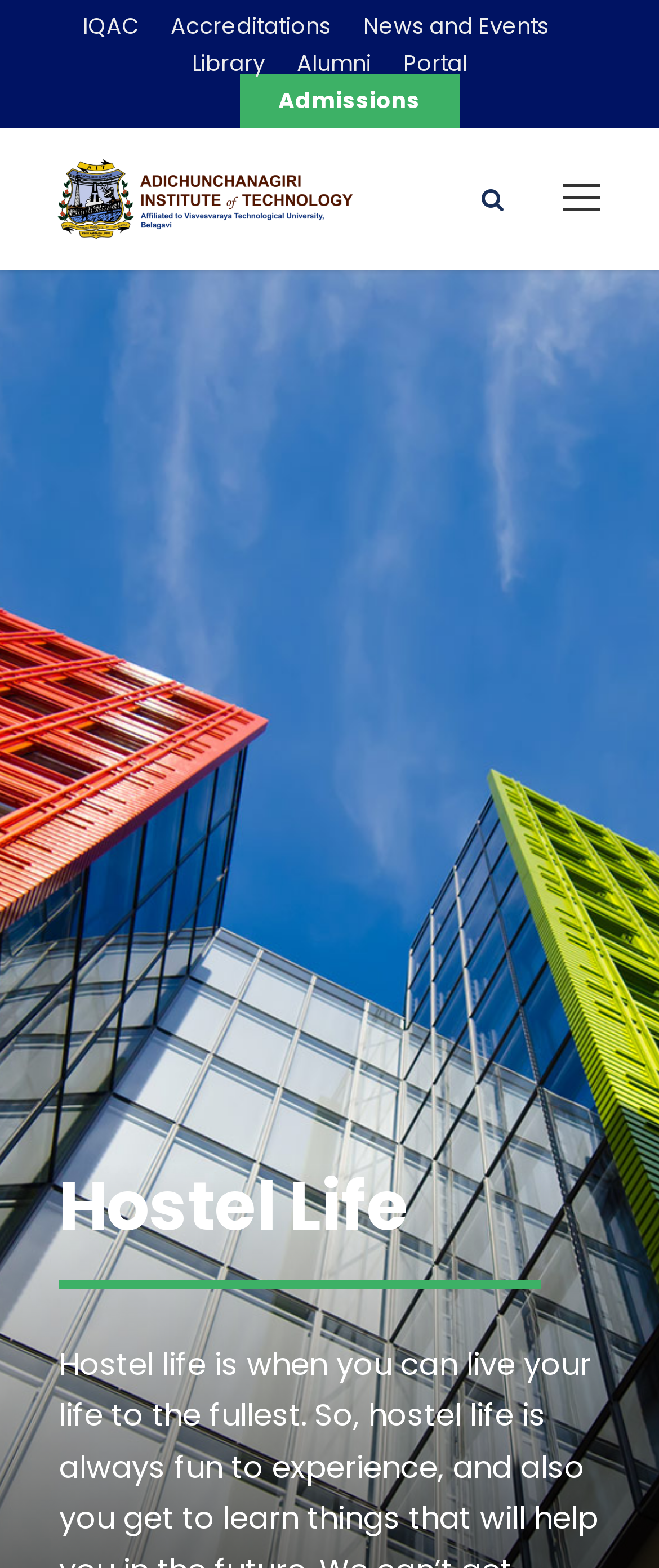Provide a short answer using a single word or phrase for the following question: 
What is the heading below the links?

Hostel Life